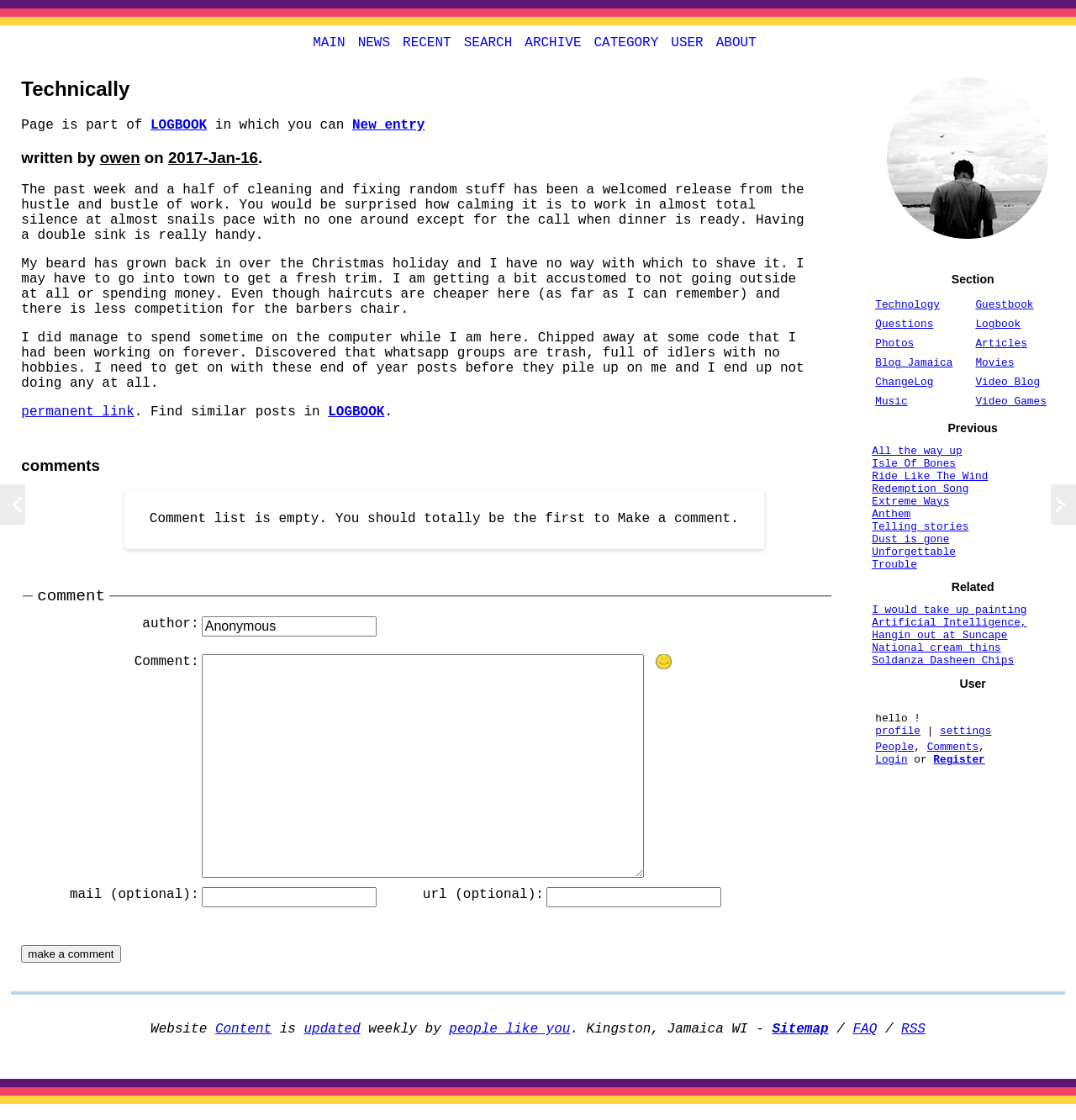Please find and report the bounding box coordinates of the element to click in order to perform the following action: "view logbook". The coordinates should be expressed as four float numbers between 0 and 1, in the format [left, top, right, bottom].

[0.14, 0.105, 0.192, 0.118]